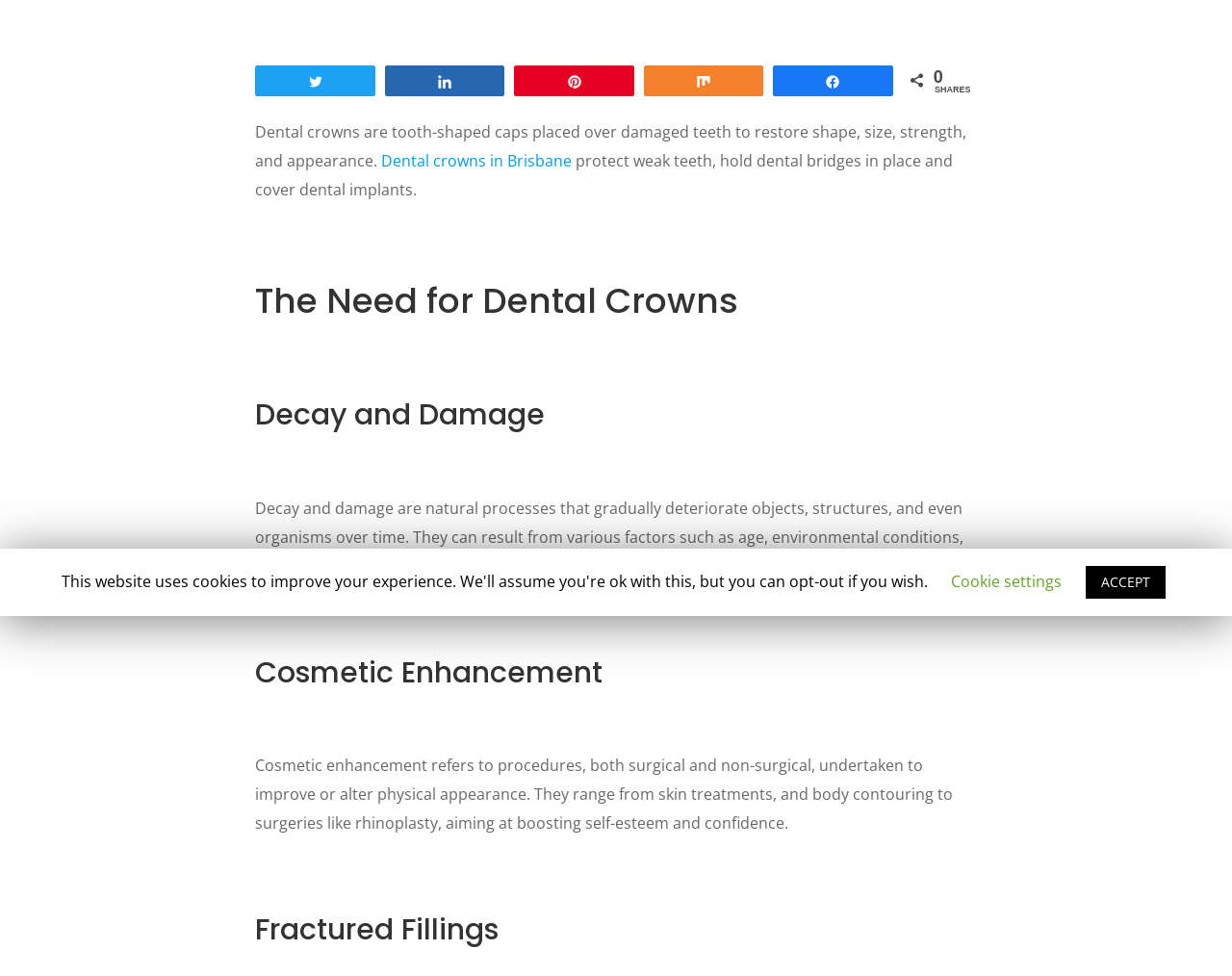Show the bounding box coordinates for the HTML element as described: "Cookie settings".

[0.772, 0.585, 0.862, 0.607]